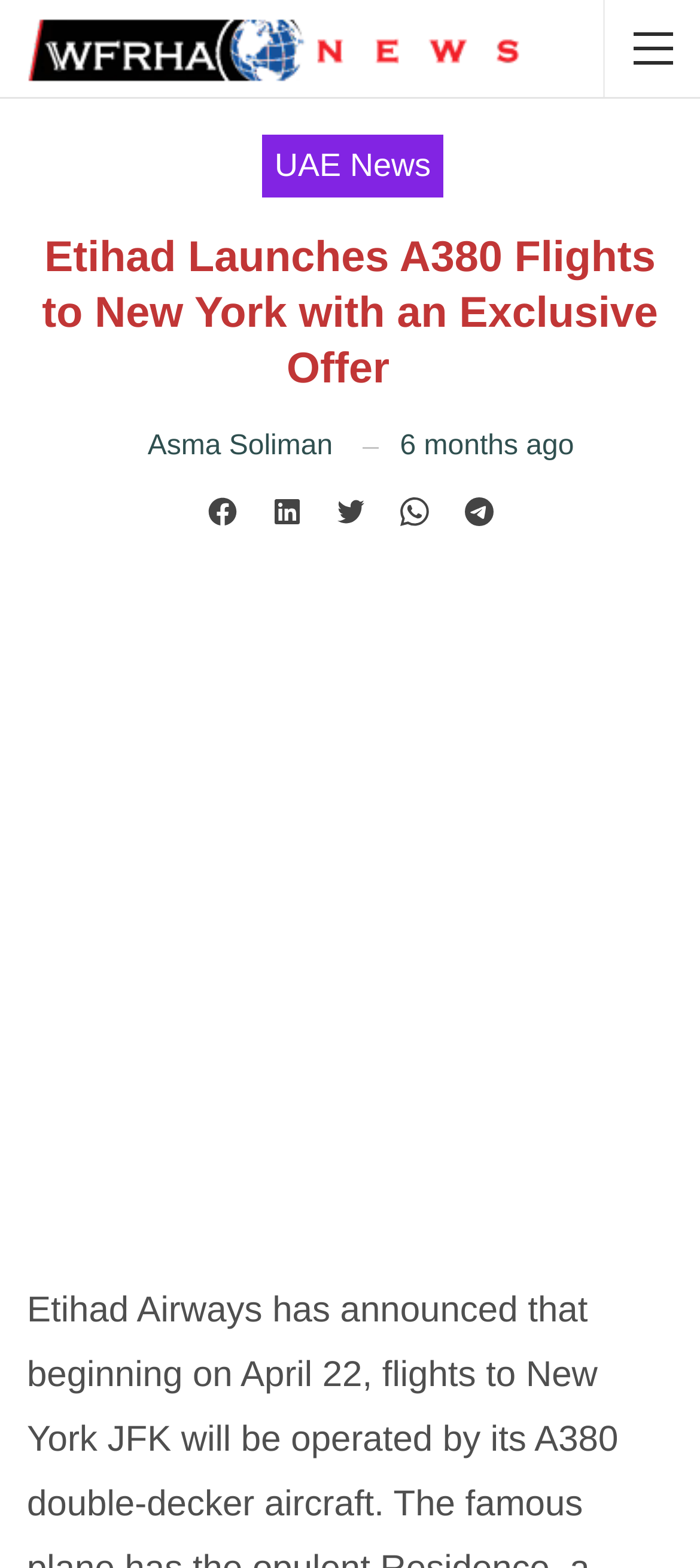Find the bounding box coordinates of the UI element according to this description: "LinkedIn".

[0.388, 0.318, 0.429, 0.341]